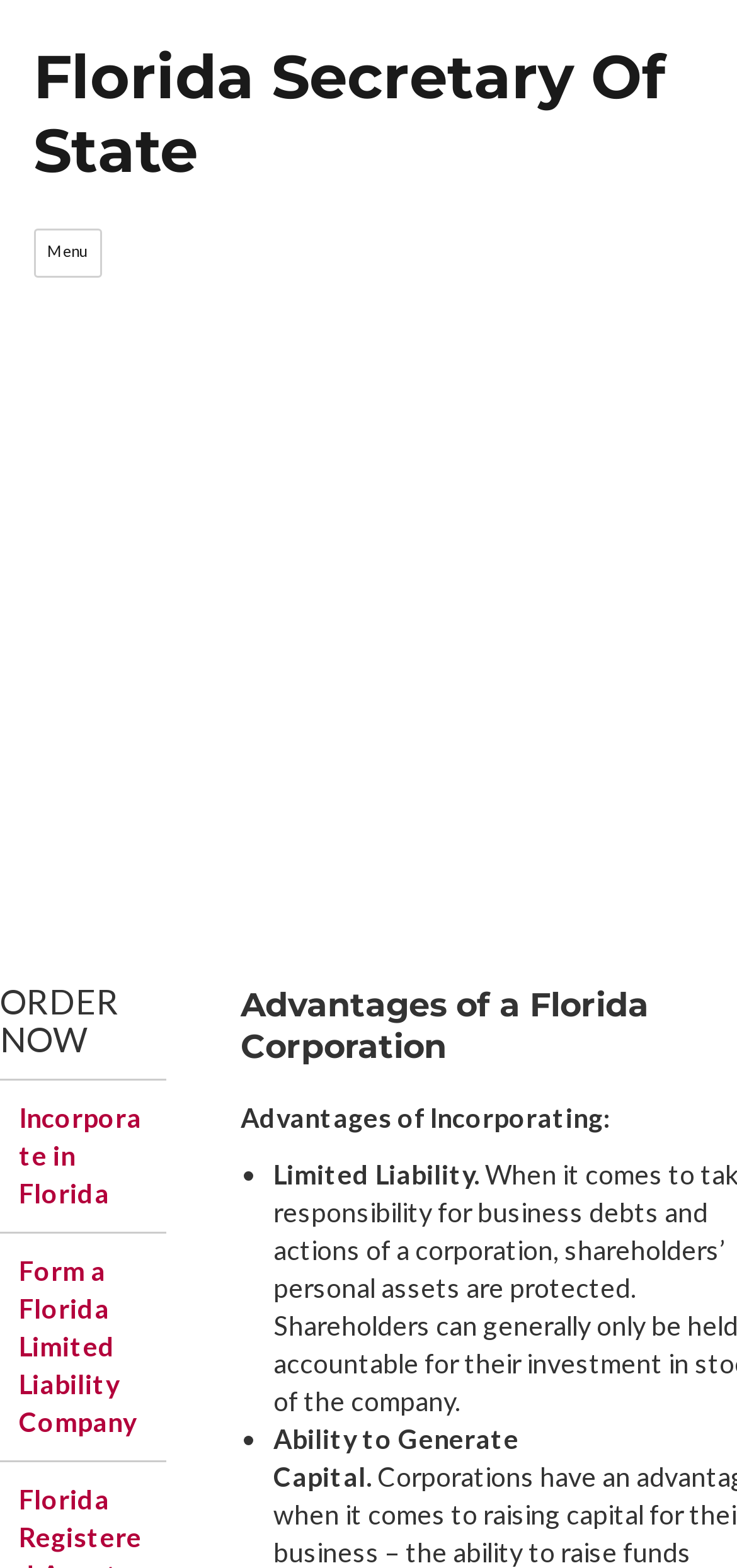What is the main advantage of incorporating a business?
Please answer the question with a detailed and comprehensive explanation.

Based on the webpage, the main advantage of incorporating a business is limited liability, which means that shareholders' personal assets are protected from business debts and actions of the corporation.